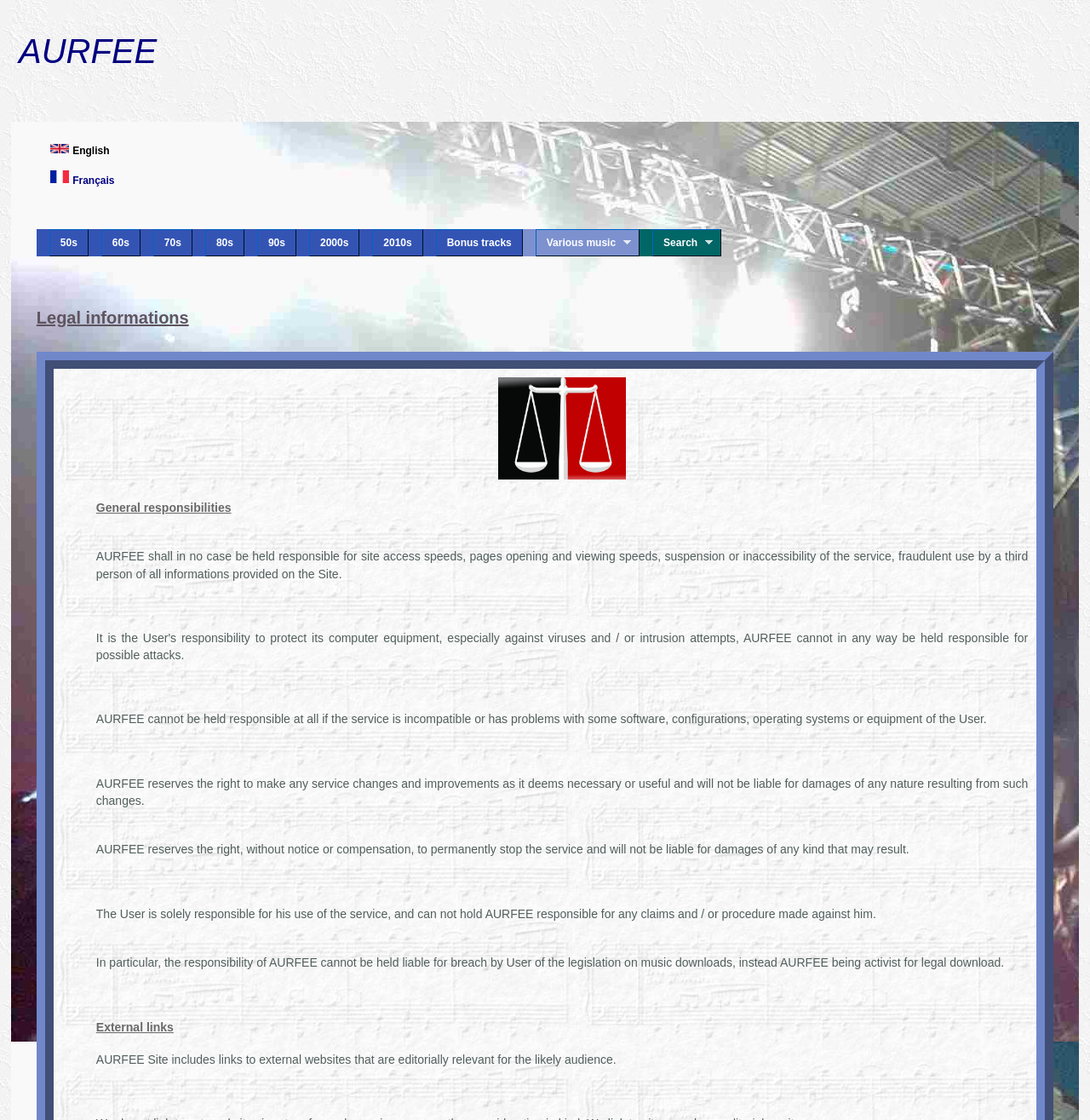Please determine the bounding box coordinates of the section I need to click to accomplish this instruction: "Click on the 'English' language option".

[0.045, 0.129, 0.1, 0.14]